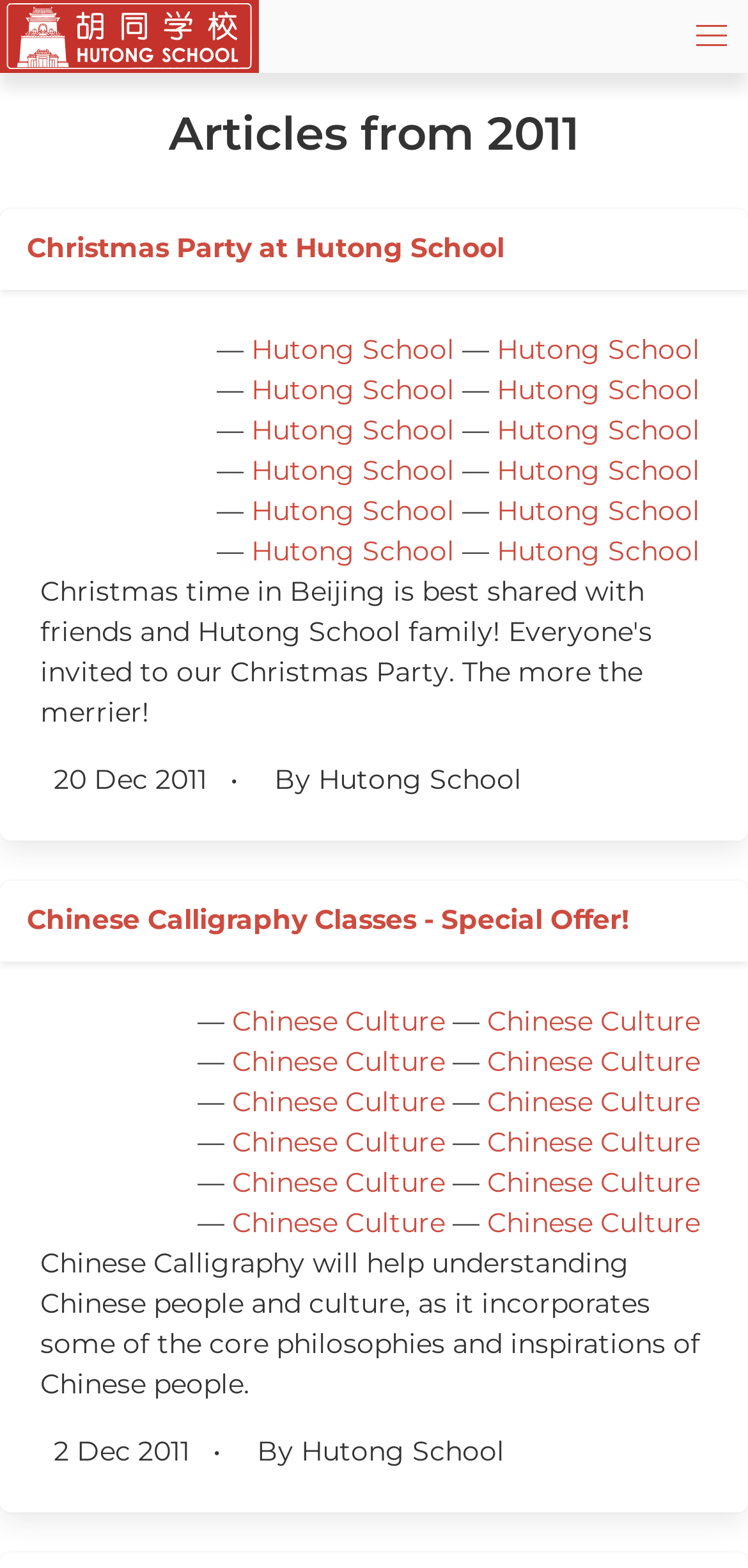Using floating point numbers between 0 and 1, provide the bounding box coordinates in the format (top-left x, top-left y, bottom-right x, bottom-right y). Locate the UI element described here: Lectures

None